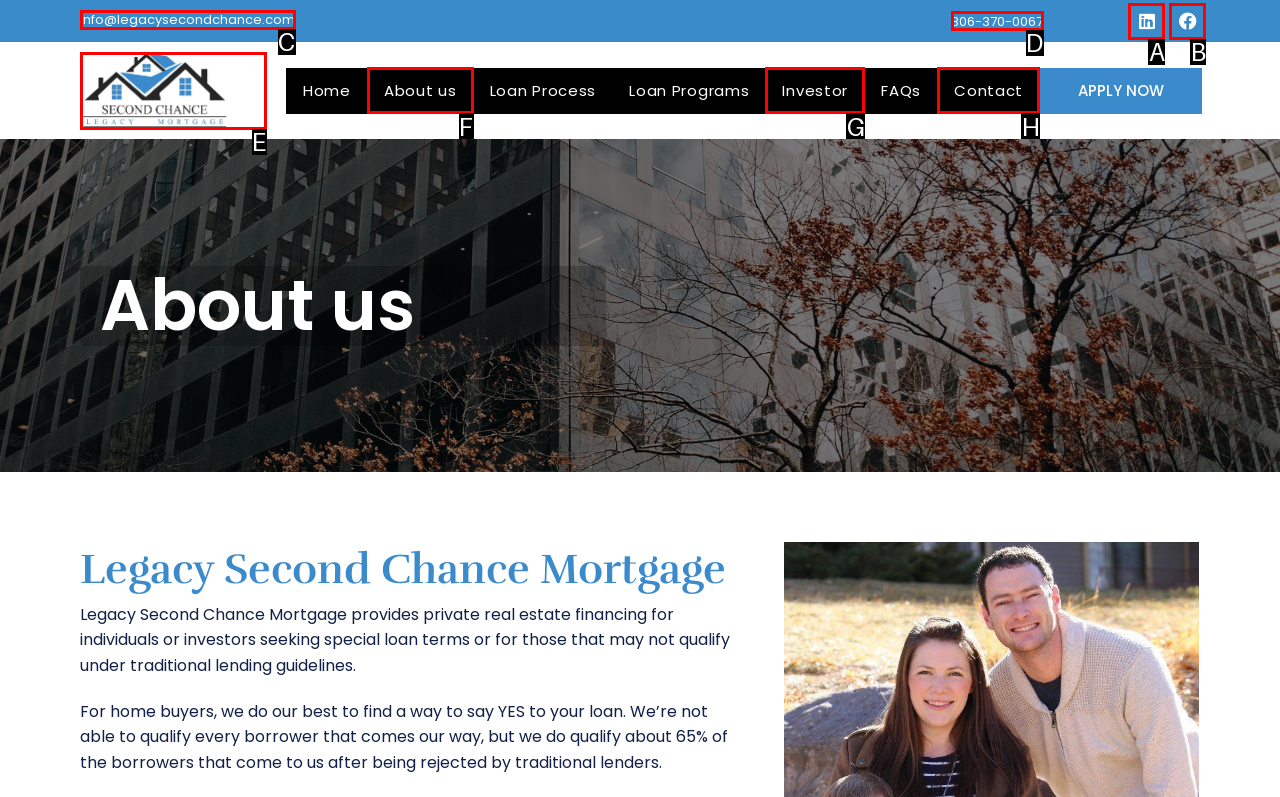Tell me which letter corresponds to the UI element that should be clicked to fulfill this instruction: Call the company
Answer using the letter of the chosen option directly.

D